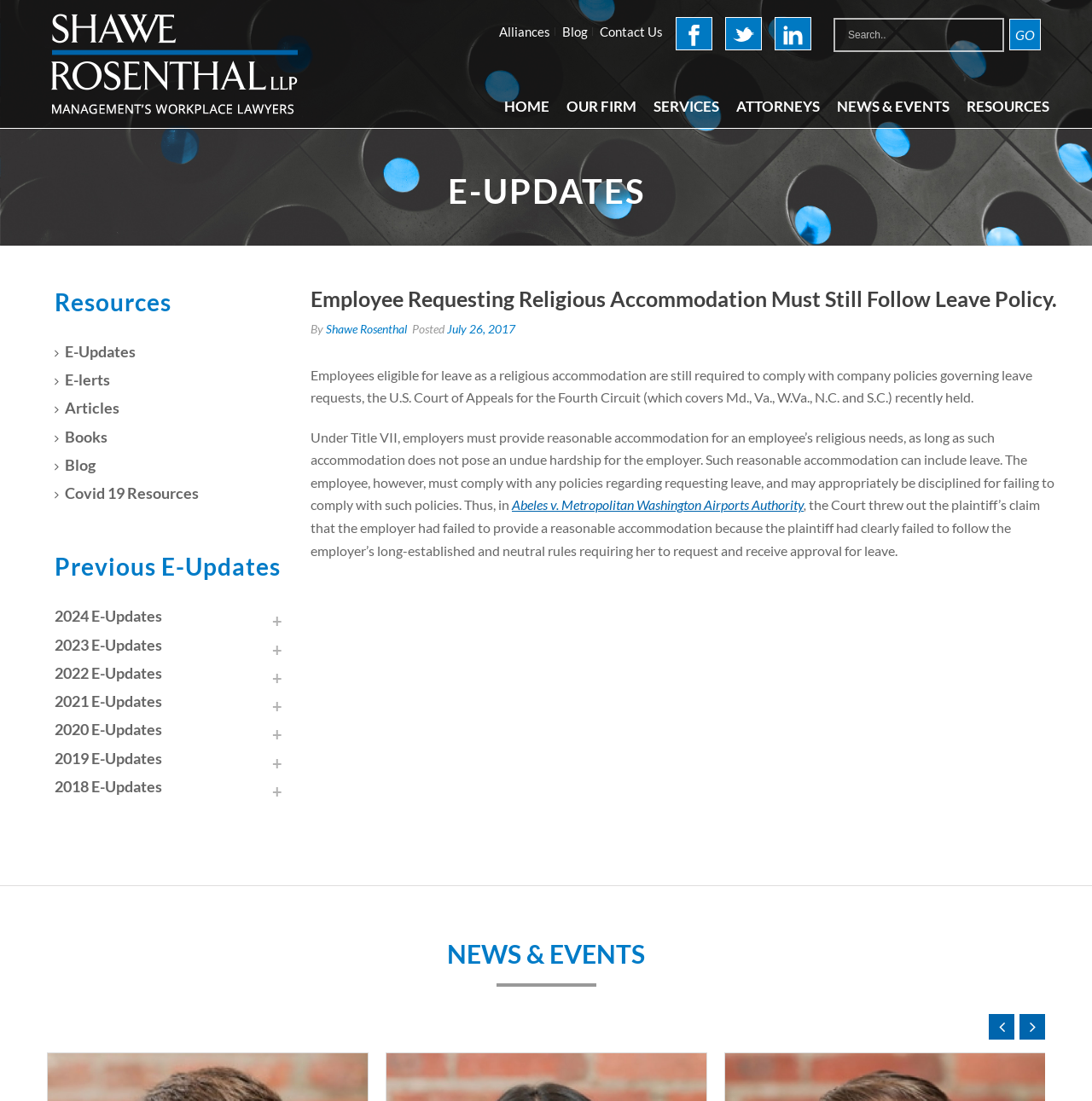Determine the coordinates of the bounding box that should be clicked to complete the instruction: "Go to the home page". The coordinates should be represented by four float numbers between 0 and 1: [left, top, right, bottom].

[0.454, 0.0, 0.511, 0.116]